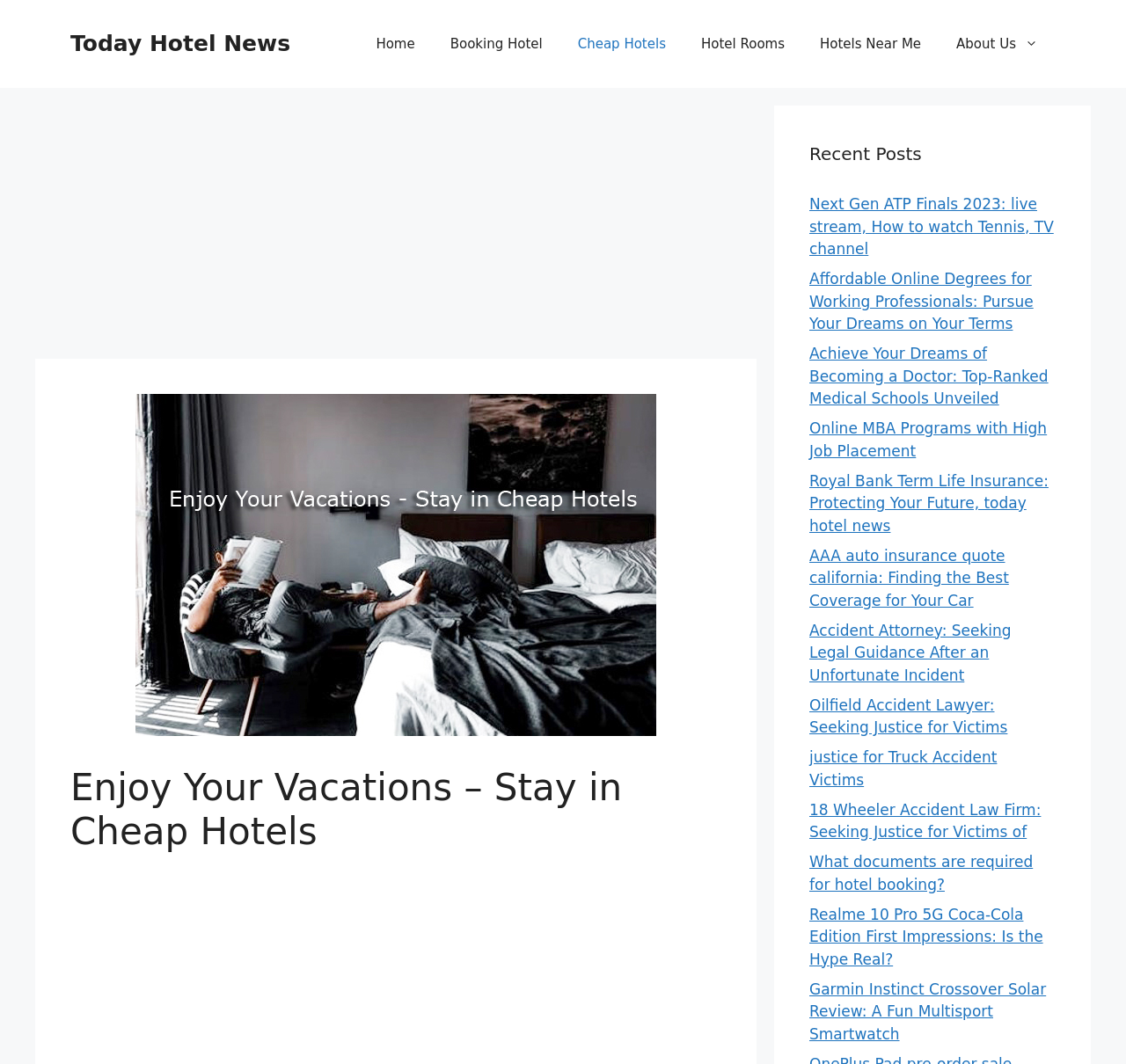What is the purpose of the 'Booking Hotel' link?
Based on the screenshot, provide your answer in one word or phrase.

To book a hotel room